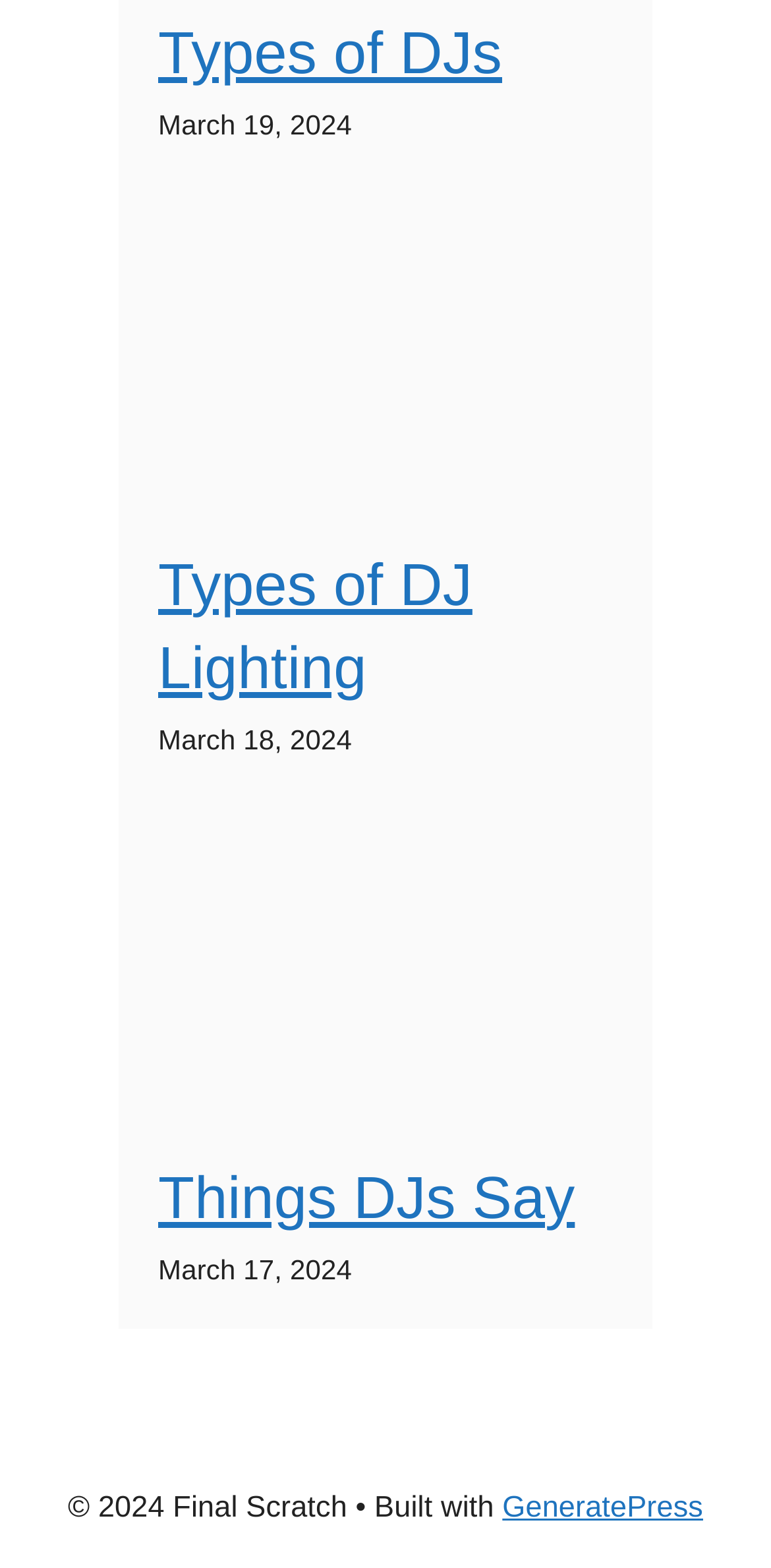Predict the bounding box of the UI element based on this description: "Books |".

None